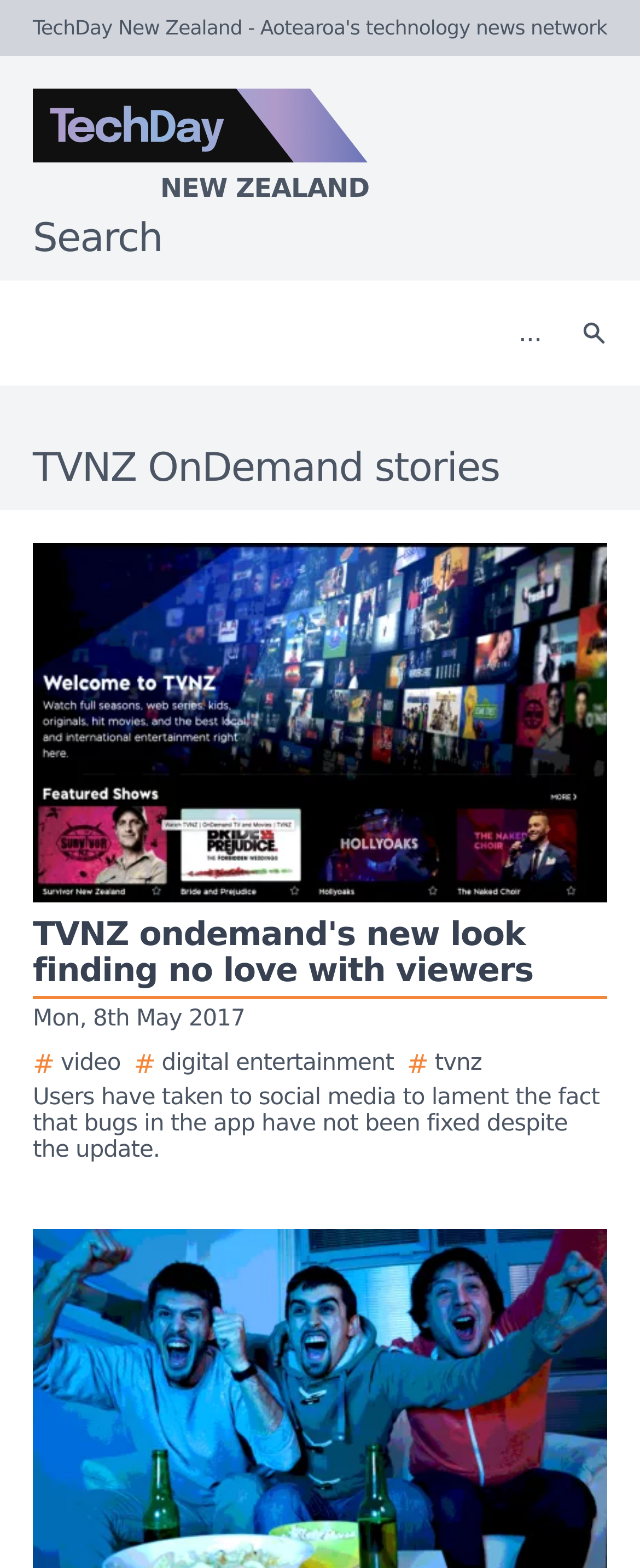Provide a short answer using a single word or phrase for the following question: 
What is the purpose of the button next to the search field?

To search